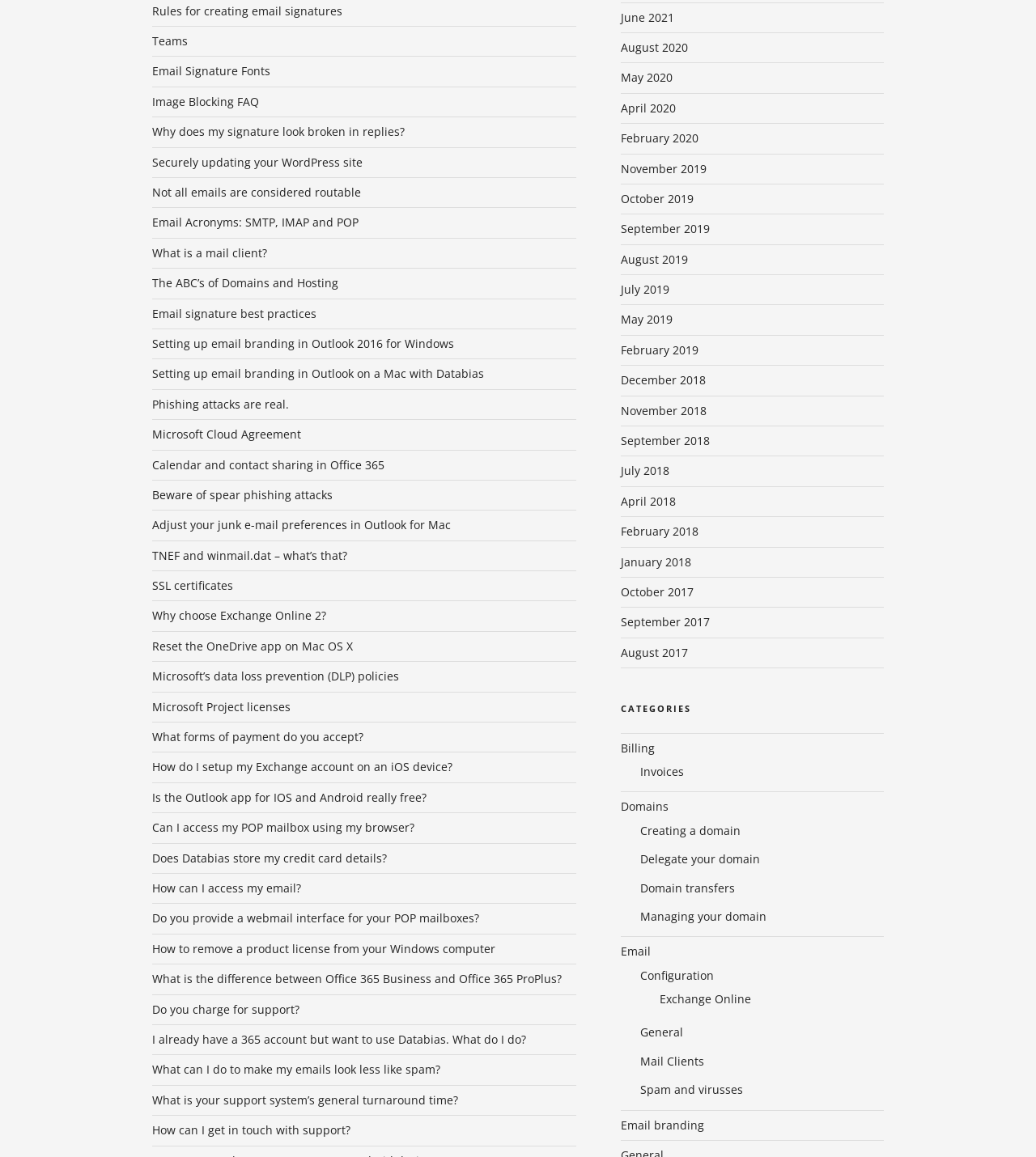Examine the image carefully and respond to the question with a detailed answer: 
What is the earliest month listed under the 'Archives' section?

The 'Archives' section lists months from June 2021 to January 2018, with January 2018 being the earliest month listed.